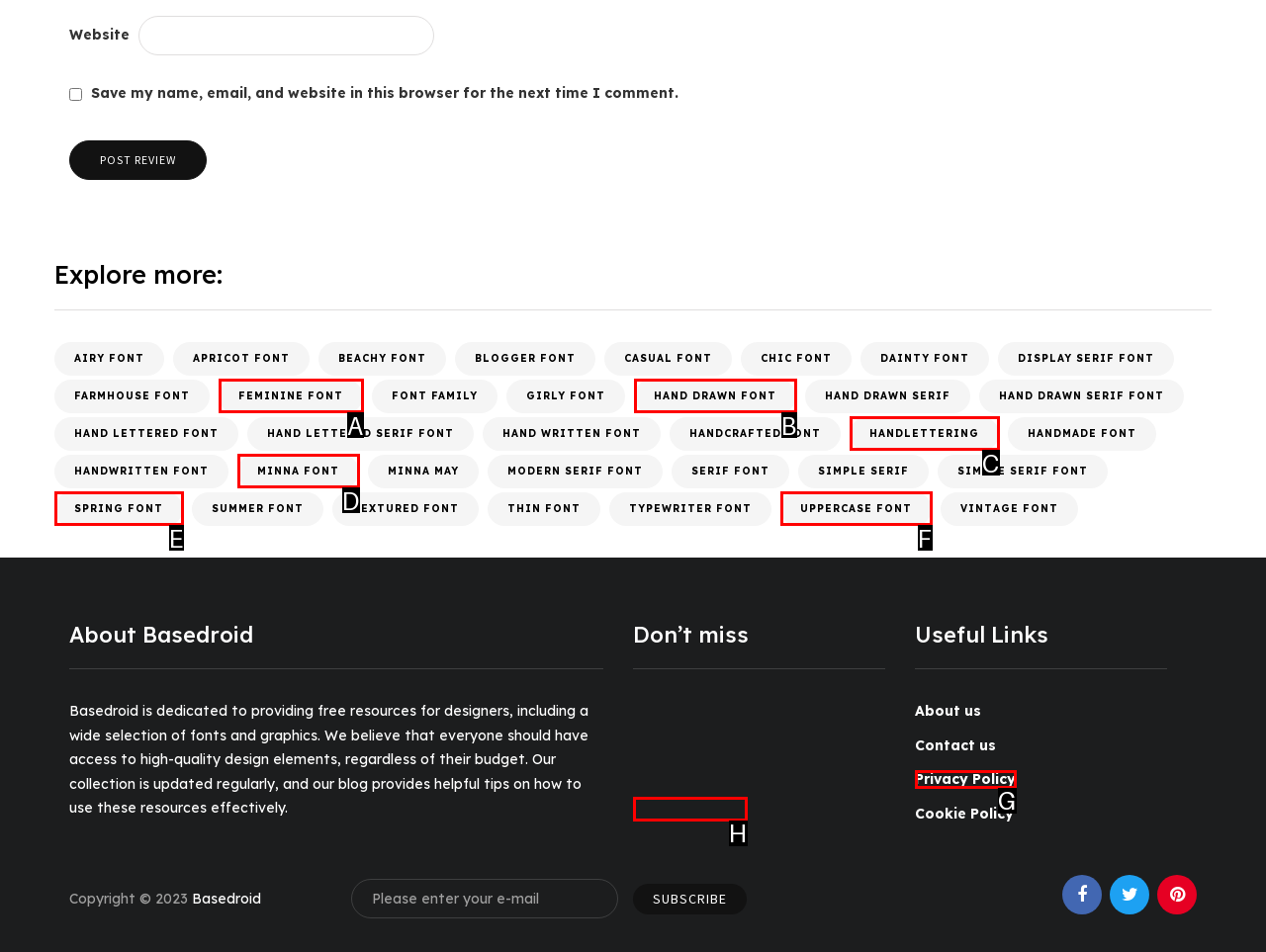Identify the correct UI element to click for the following task: Check out Hawker Font Choose the option's letter based on the given choices.

H